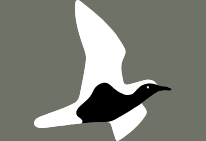Explain what is happening in the image with elaborate details.

This image features a stylized illustration of a shorebird in flight, highlighting the delicate aspects of its body and wings. The design likely represents a species relevant to the Victorian Wader Study Group, which focuses on research regarding shorebirds in Australia. This artwork complements the group's recent findings, indicating significant geographic patterns in the size and shape of shorebirds from different regions, particularly noting how those in tropical northwestern Australia differ from those in temperate southeastern Australia. The depiction emphasizes the elegance of these birds as they adapt to their environments, underscoring the importance of understanding ecological changes and species adaptations as presented in the study's research.